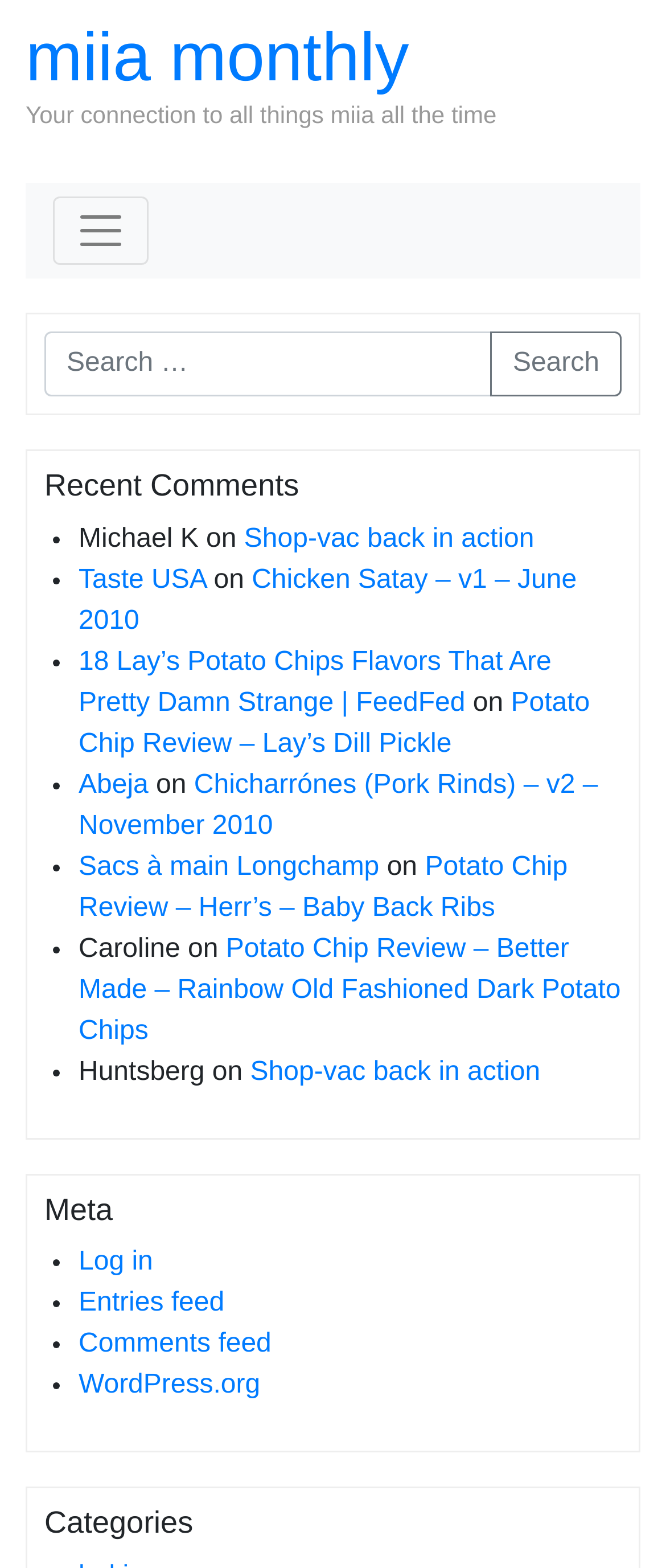Determine the bounding box for the described UI element: "Reddit".

None